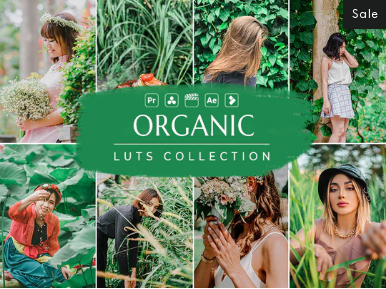Give a short answer to this question using one word or a phrase:
What software icons are shown in the image?

Premiere Pro and After Effects